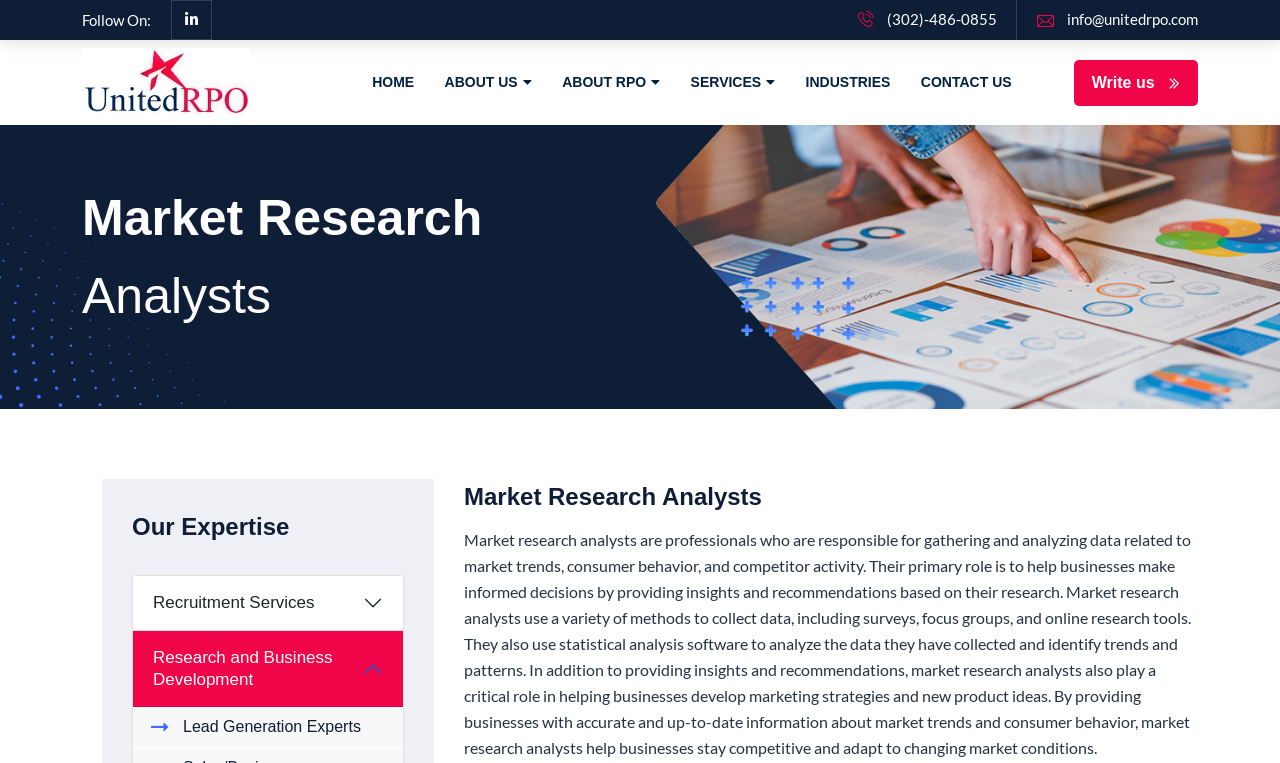Find the bounding box coordinates of the clickable region needed to perform the following instruction: "Click on the Lead Generation Experts link". The coordinates should be provided as four float numbers between 0 and 1, i.e., [left, top, right, bottom].

[0.104, 0.927, 0.315, 0.979]